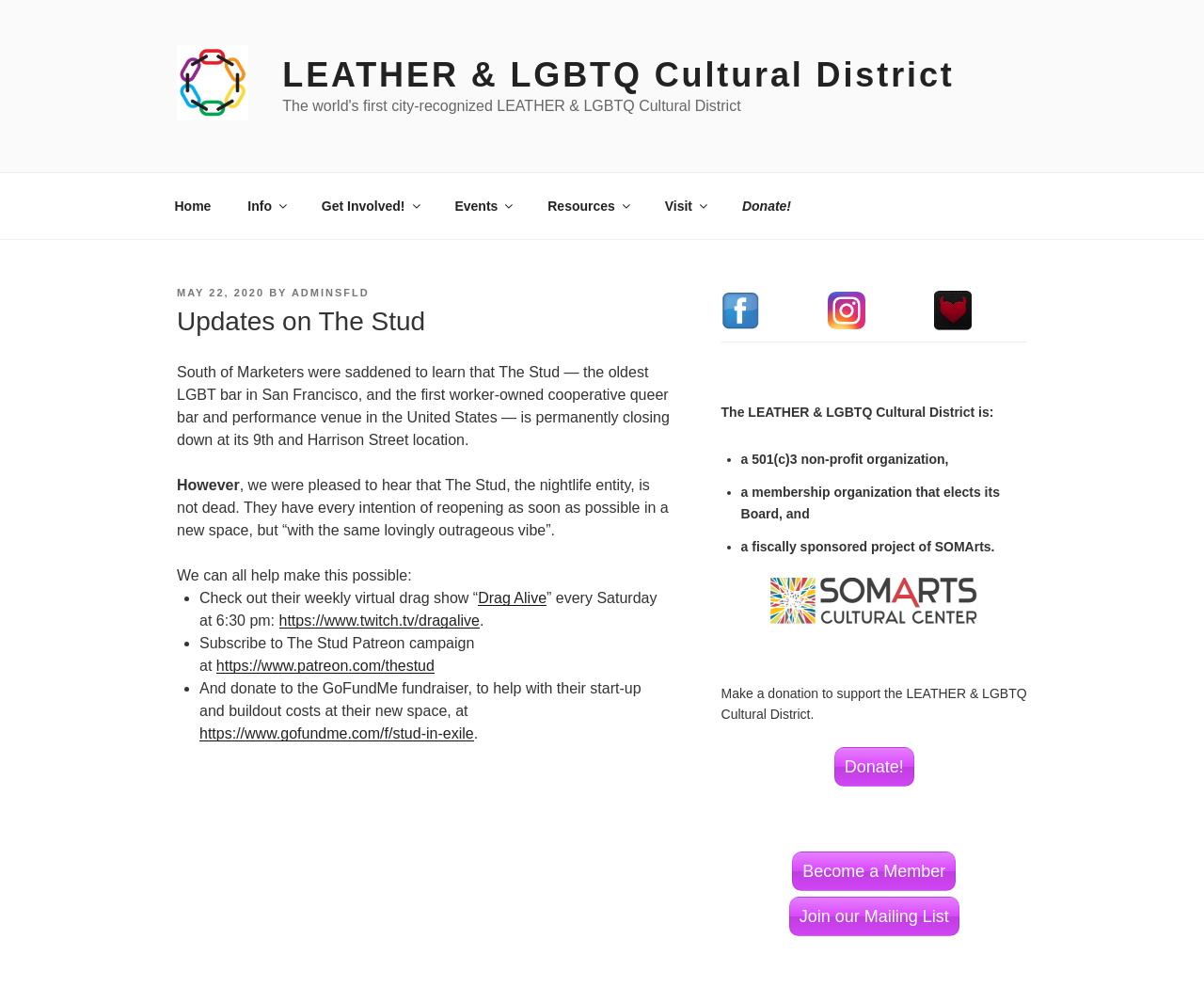Locate the bounding box of the UI element described in the following text: "Galaxy watch floor count issues".

None